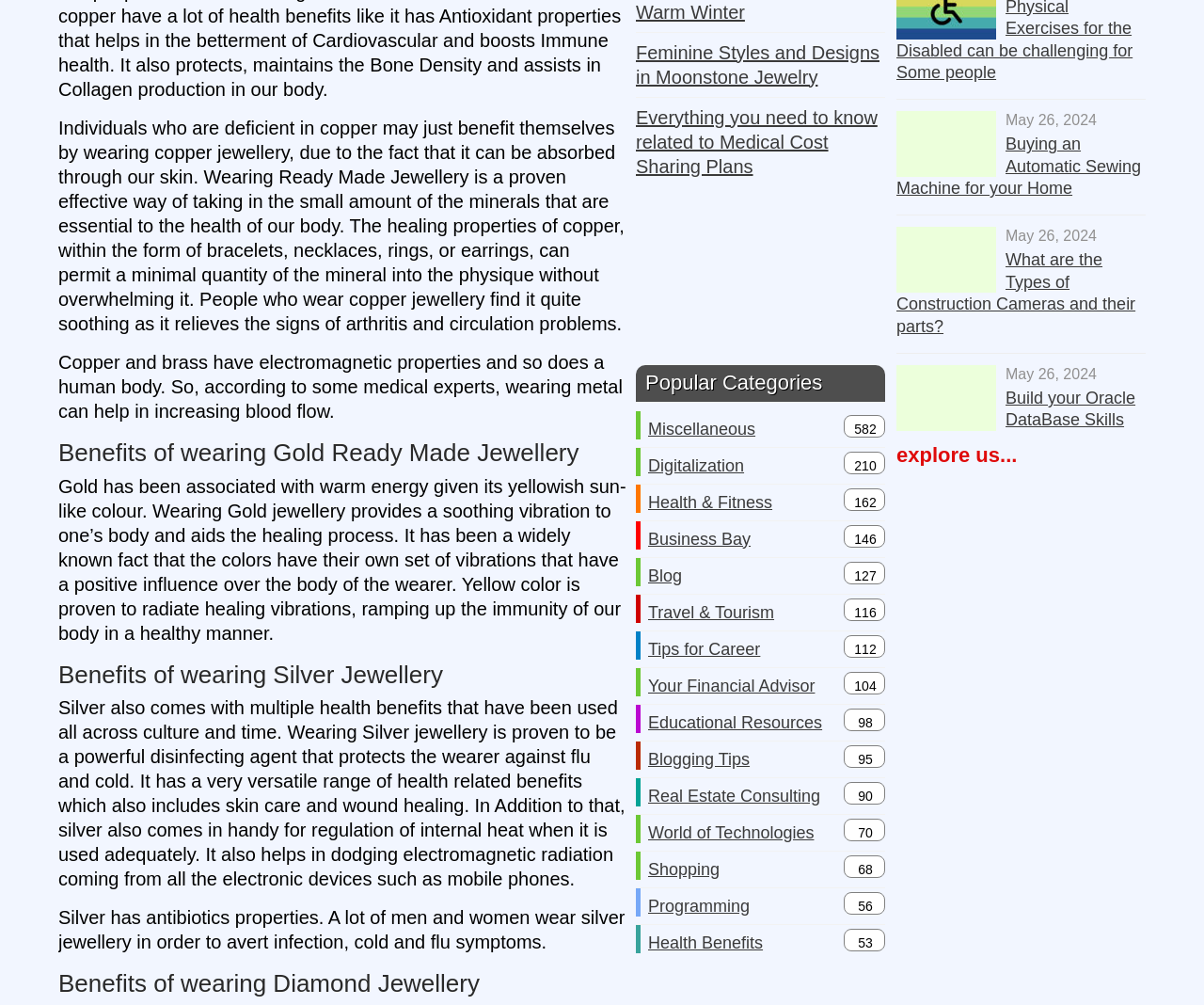Please locate the bounding box coordinates of the element that needs to be clicked to achieve the following instruction: "Explore 'Health & Fitness'". The coordinates should be four float numbers between 0 and 1, i.e., [left, top, right, bottom].

[0.538, 0.482, 0.641, 0.517]